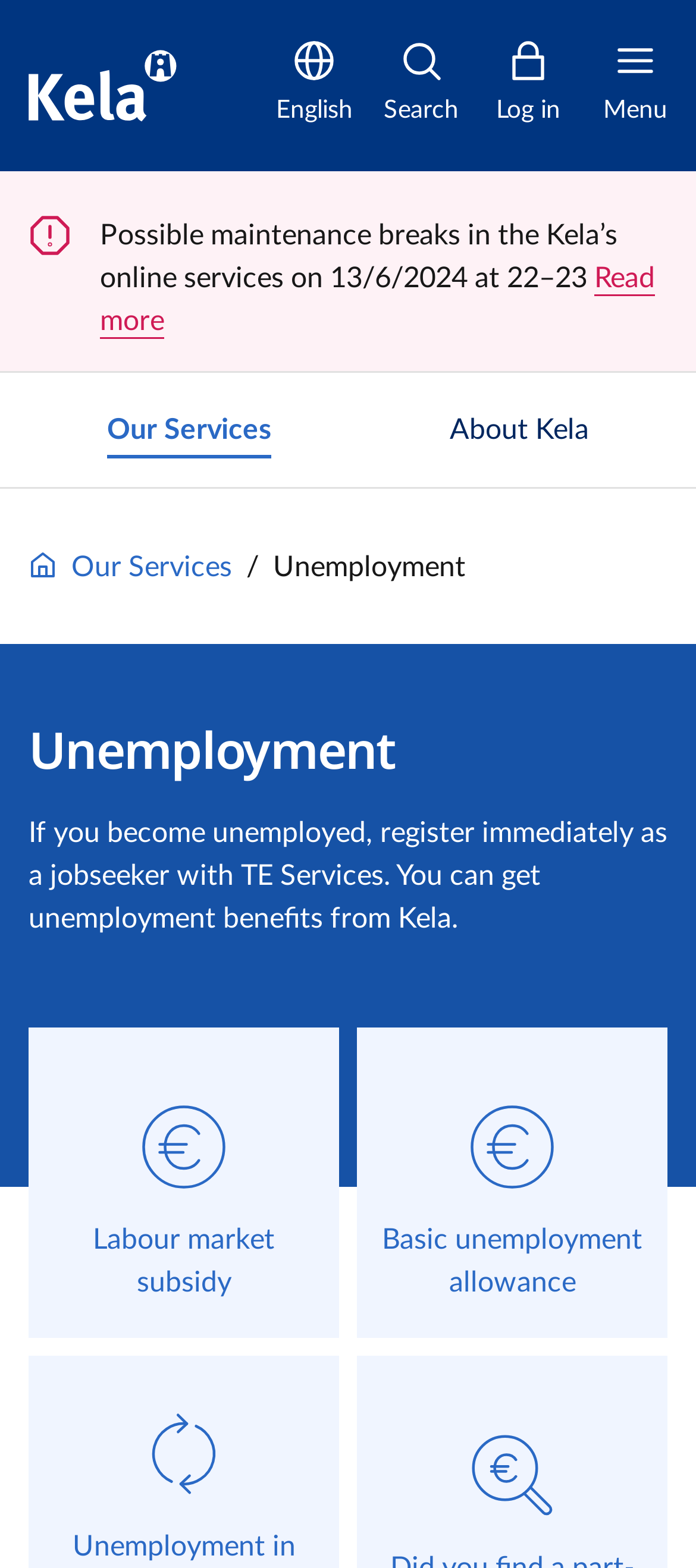Please specify the bounding box coordinates of the clickable region to carry out the following instruction: "search". The coordinates should be four float numbers between 0 and 1, in the format [left, top, right, bottom].

[0.538, 0.009, 0.672, 0.1]